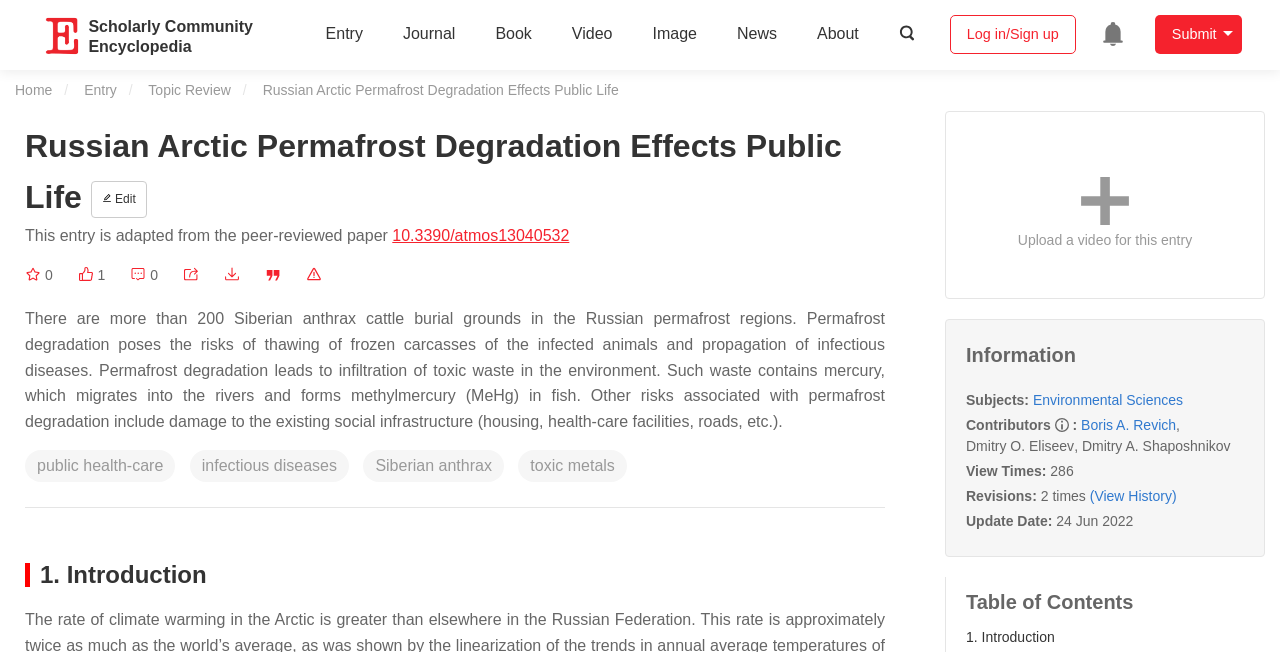What is the type of sciences related to this entry?
Look at the image and construct a detailed response to the question.

I determined the answer by looking at the 'Information' section of the webpage, where it lists the 'Subjects:' as Environmental Sciences.